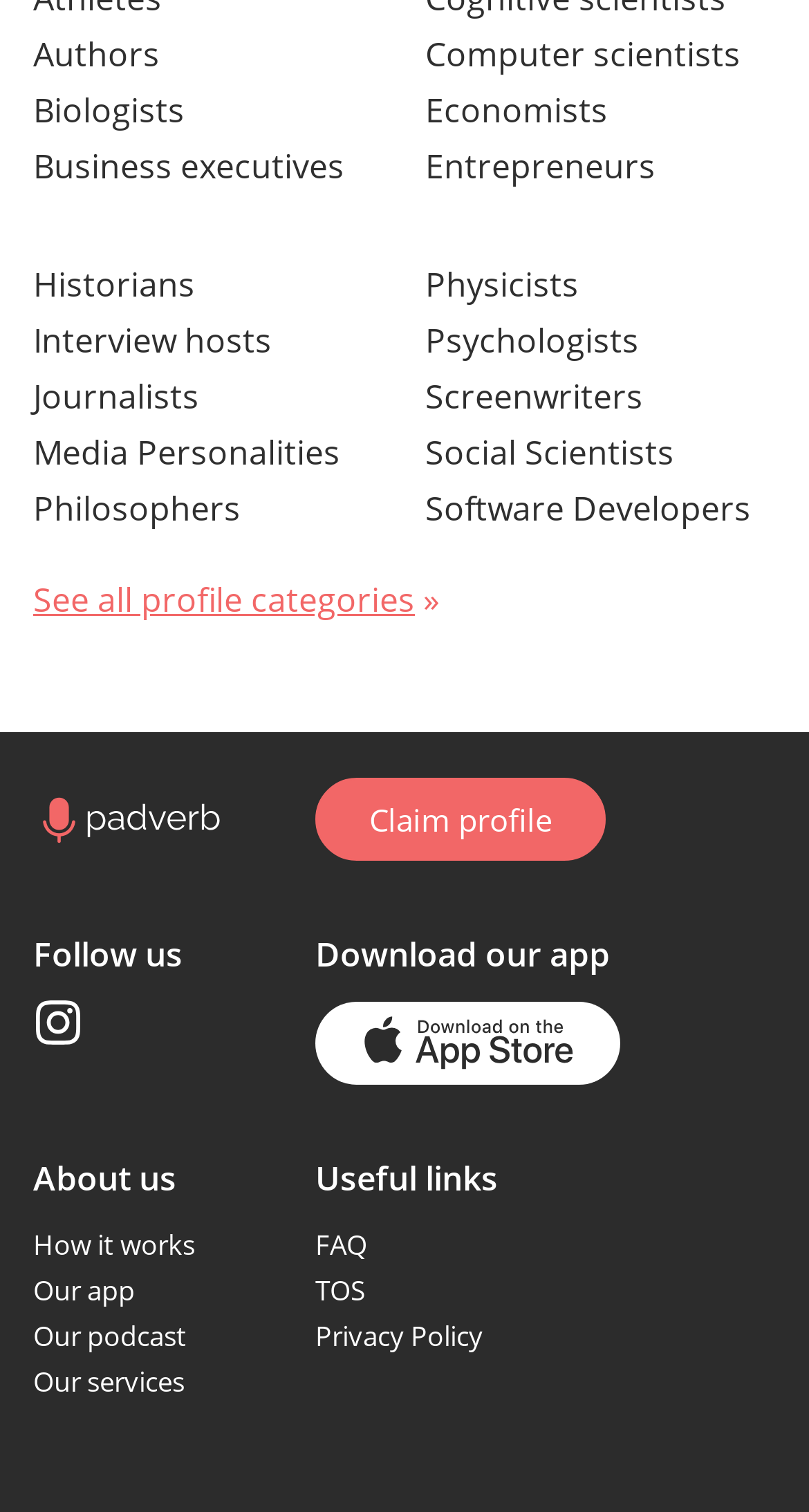Identify the bounding box coordinates of the clickable region to carry out the given instruction: "Follow on Instagram".

[0.041, 0.66, 0.103, 0.693]